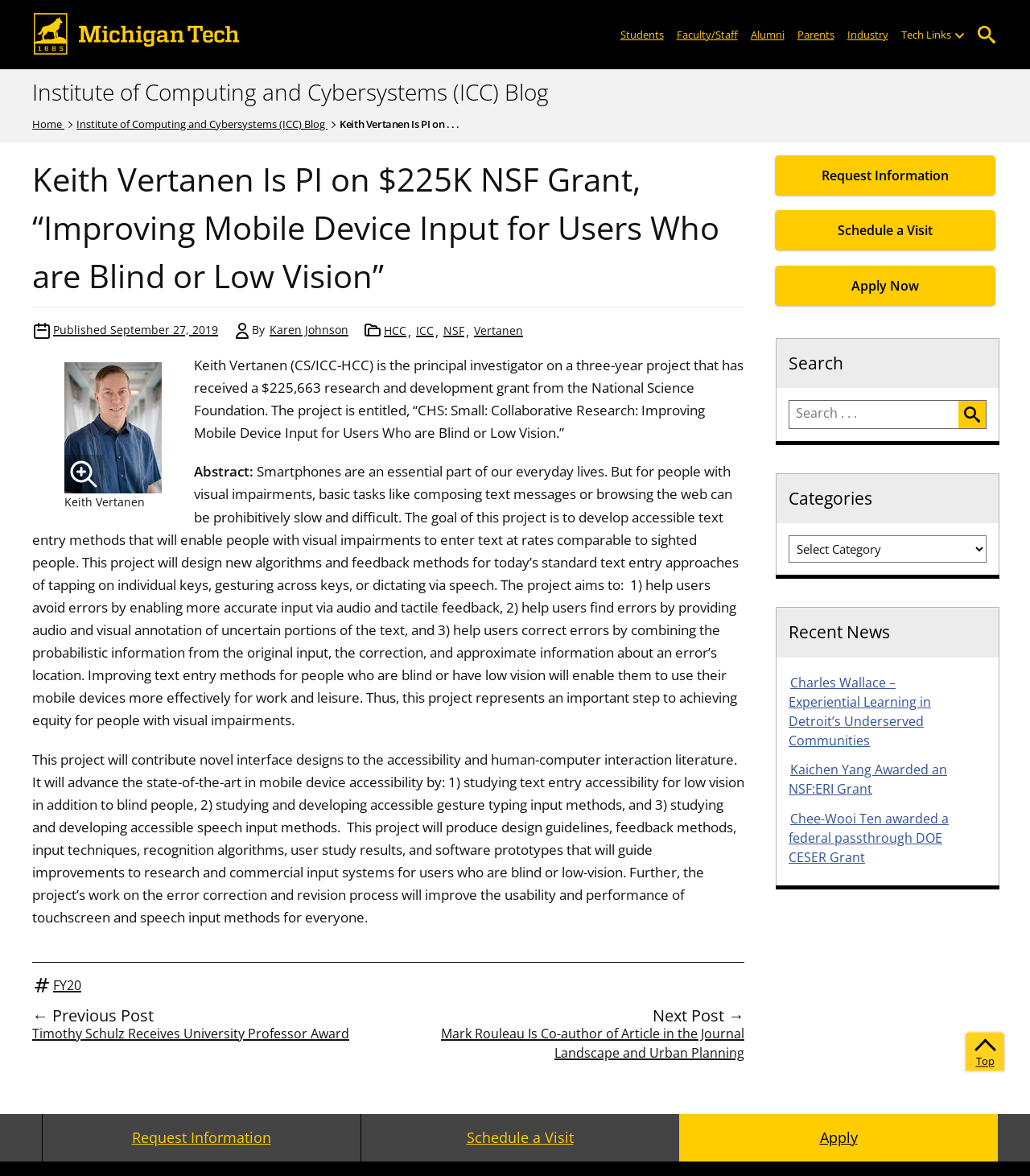Please determine the bounding box coordinates of the clickable area required to carry out the following instruction: "Select India". The coordinates must be four float numbers between 0 and 1, represented as [left, top, right, bottom].

None